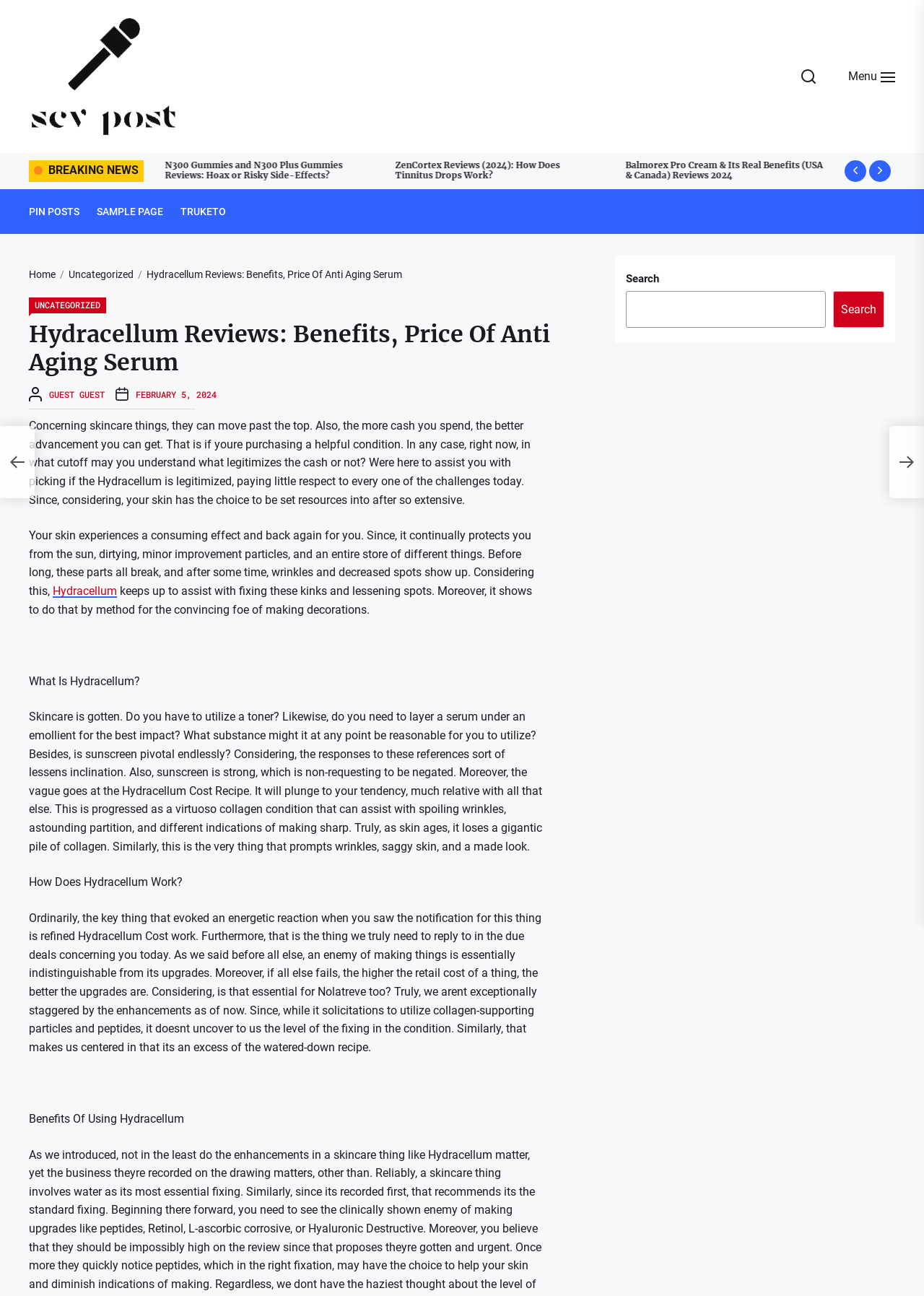Please identify the bounding box coordinates of the area that needs to be clicked to follow this instruction: "Go to 'Home' page".

[0.031, 0.207, 0.06, 0.217]